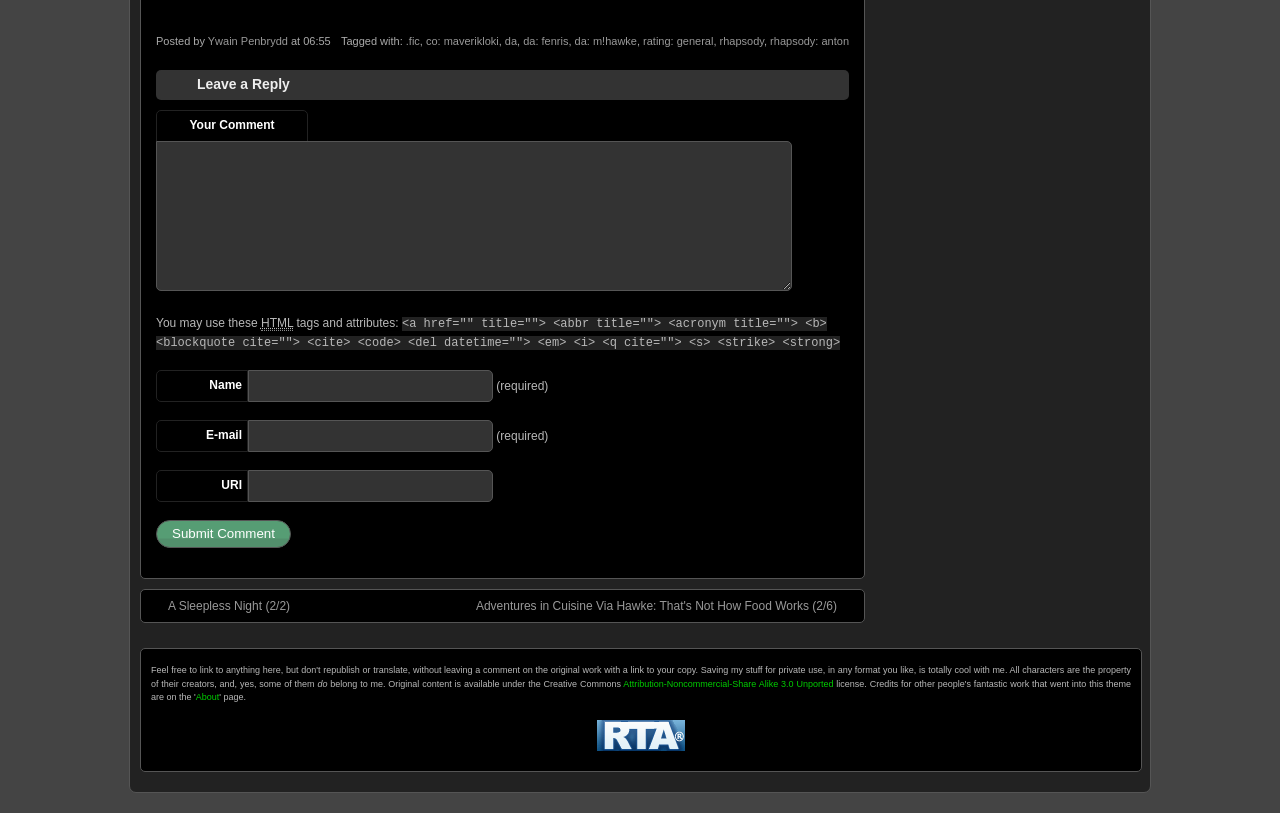Find the UI element described as: "rating: general" and predict its bounding box coordinates. Ensure the coordinates are four float numbers between 0 and 1, [left, top, right, bottom].

[0.502, 0.043, 0.557, 0.058]